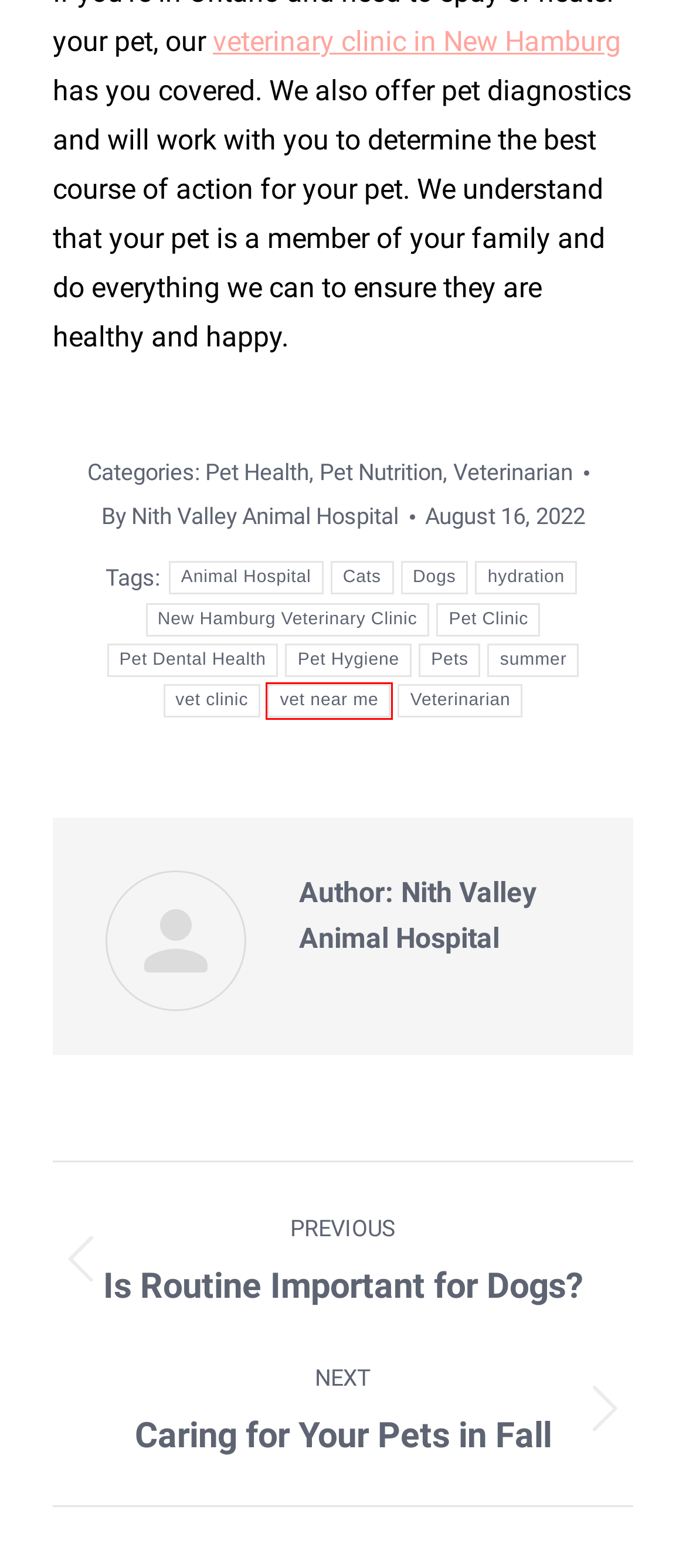You have a screenshot of a webpage with a red rectangle bounding box around an element. Identify the best matching webpage description for the new page that appears after clicking the element in the bounding box. The descriptions are:
A. Animal Hospital Archives - Nith Valley Animal Hospital
B. Fighting Fleas and Ticks: Essential Tips for Pet Owners
C. Building A Training Routine For Your Dog
D. Pet Hygiene Archives - Nith Valley Animal Hospital
E. Pet Clinic Archives - Nith Valley Animal Hospital
F. Nith Valley Animal Hospital | Is Routine Important for Dogs? | New Hamburg Vet
G. vet near me Archives - Nith Valley Animal Hospital
H. Mature Paws, Timeless Bonds: Senior Pet Adoption Guide

G